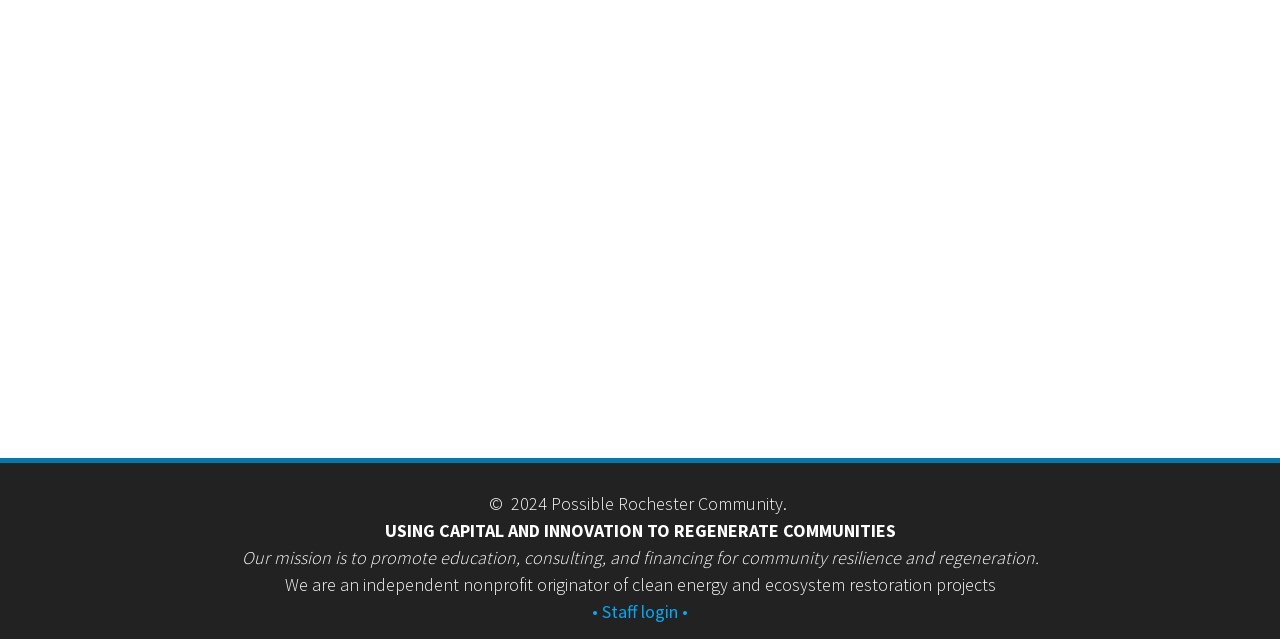Locate the UI element described by • Staff login • and provide its bounding box coordinates. Use the format (top-left x, top-left y, bottom-right x, bottom-right y) with all values as floating point numbers between 0 and 1.

[0.462, 0.938, 0.538, 0.974]